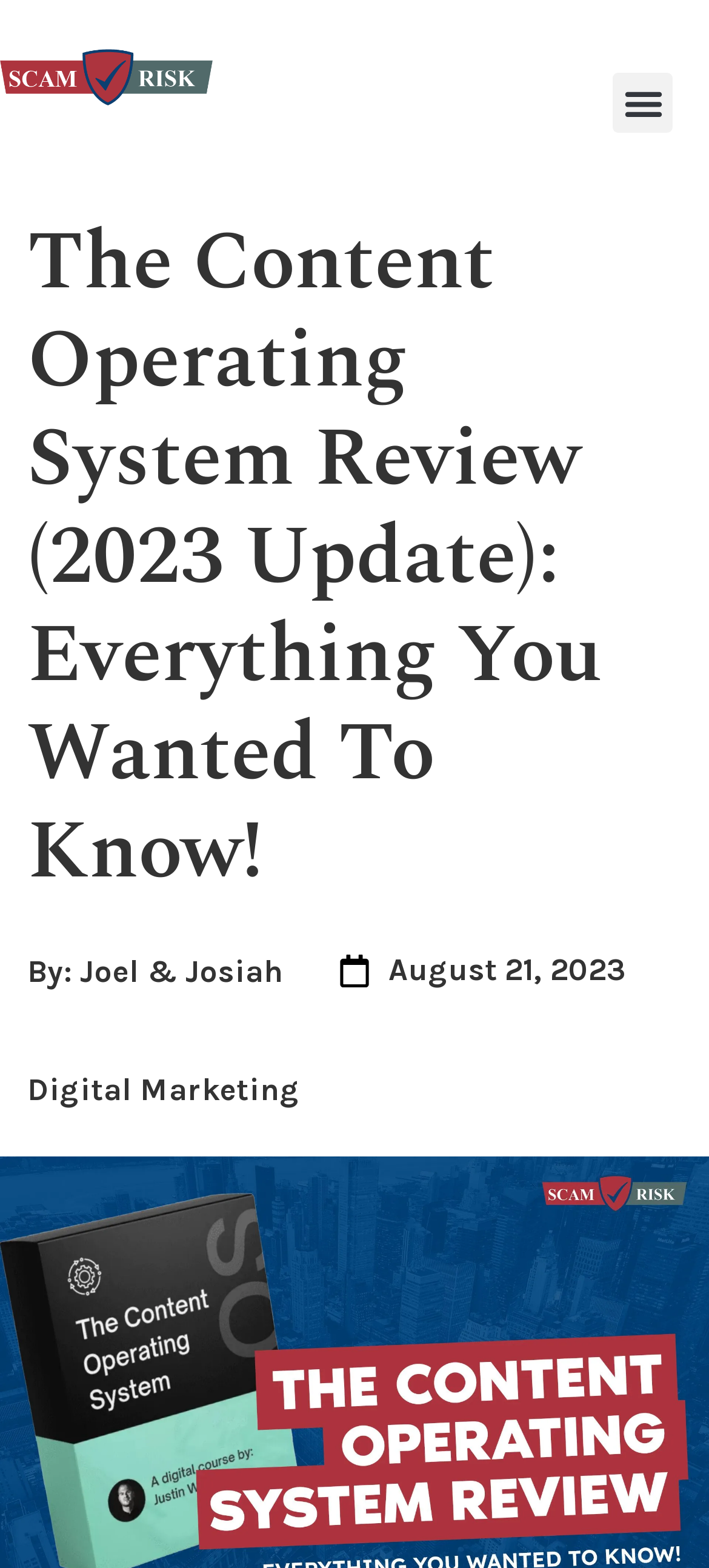Give a one-word or short-phrase answer to the following question: 
What is the position of the 'Menu Toggle' button?

Top right